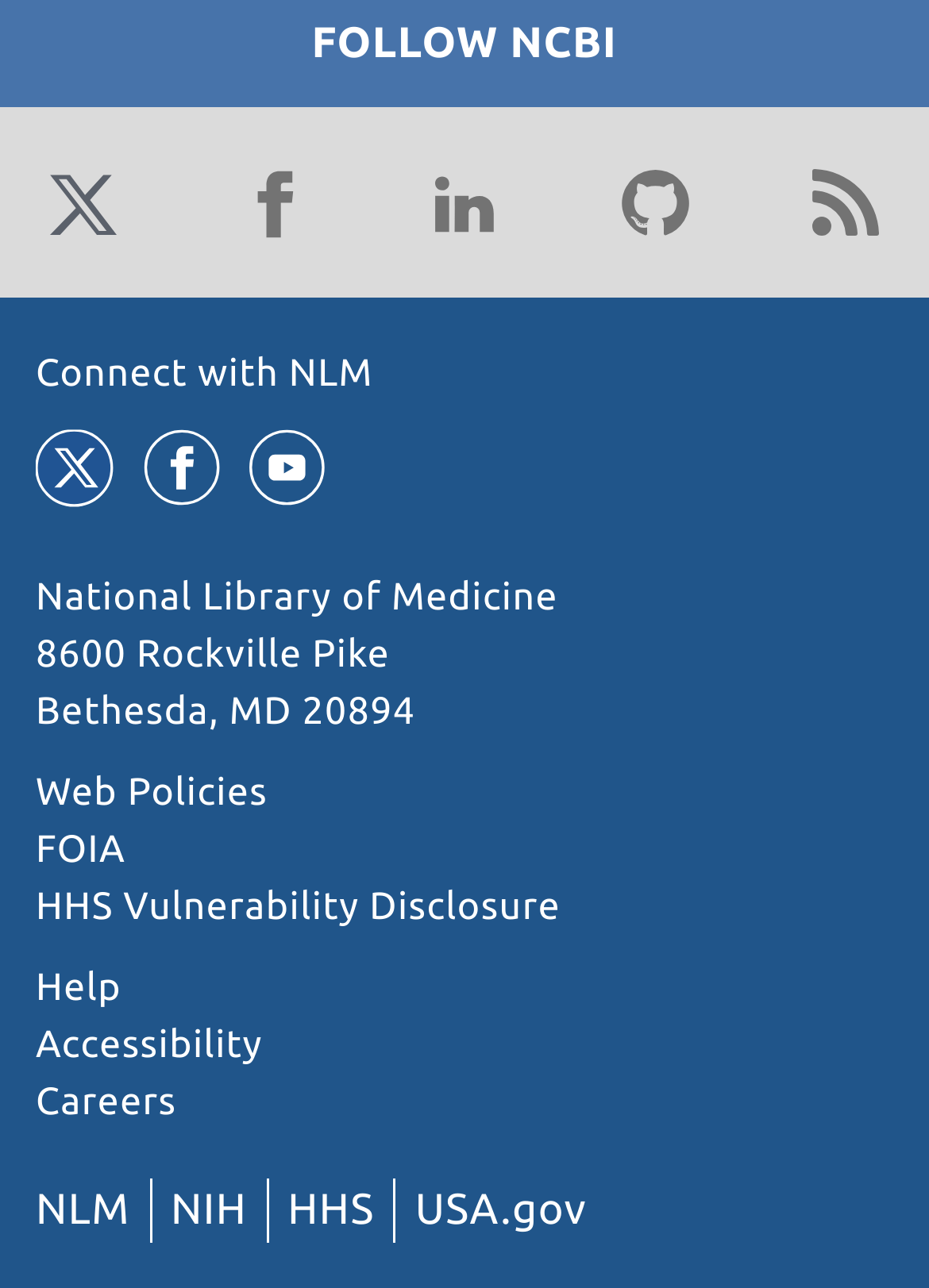Determine the bounding box coordinates of the clickable region to follow the instruction: "Follow NLM on Twitter".

[0.038, 0.121, 0.141, 0.195]